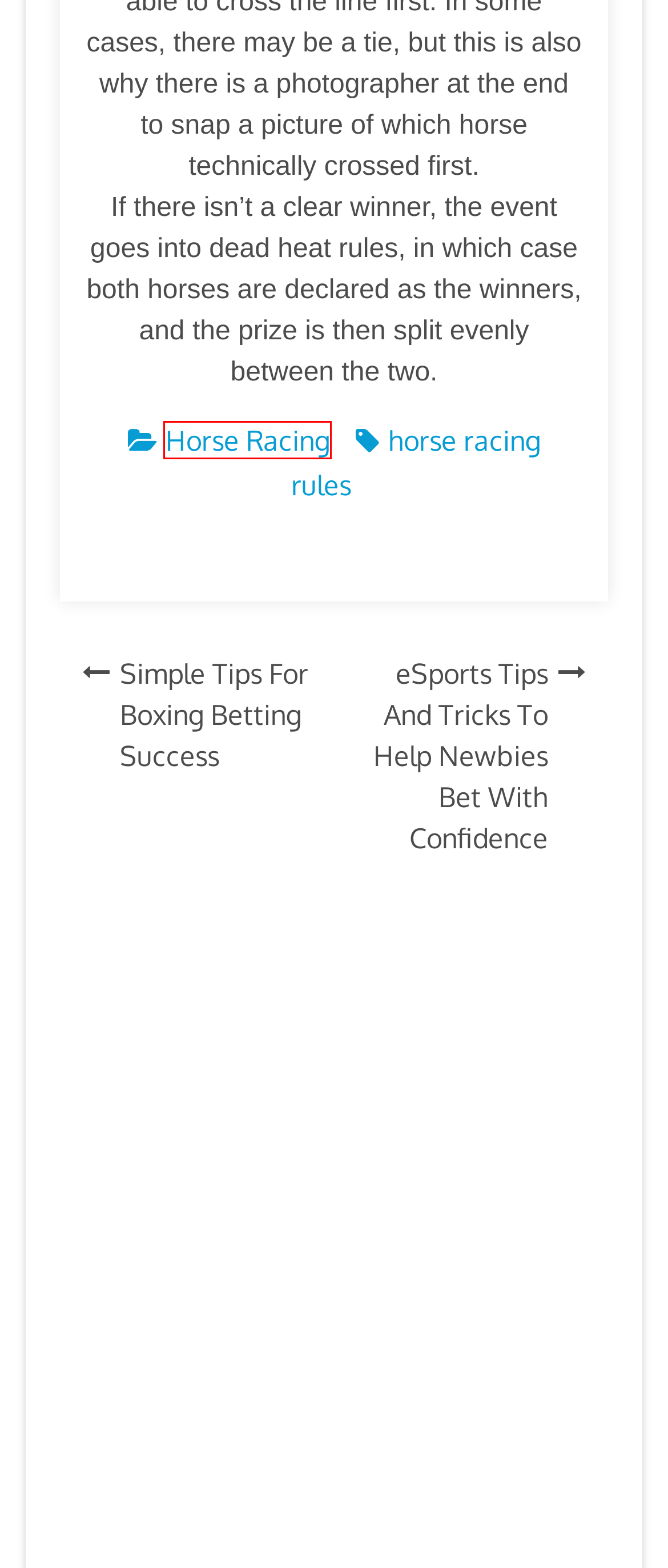Examine the screenshot of a webpage featuring a red bounding box and identify the best matching webpage description for the new page that results from clicking the element within the box. Here are the options:
A. Betting On Esports – How To Beat The Bookies And Win
B. Horse Racing Archives - Betts and CO.
C. Online Roulette Canada Casinos - Top Real Money Roulette Casino
D. horse racing rules Archives - Betts and CO.
E. The Most Common Tennis Betting Mistakes Everyone Makes
F. 5 Ways You Can Bet on the USA PGA Tour
G. Common Sports Betting Mistakes And How To Avoid Them
H. Six eSports Betting Tips And Tricks to Help Beginners

B